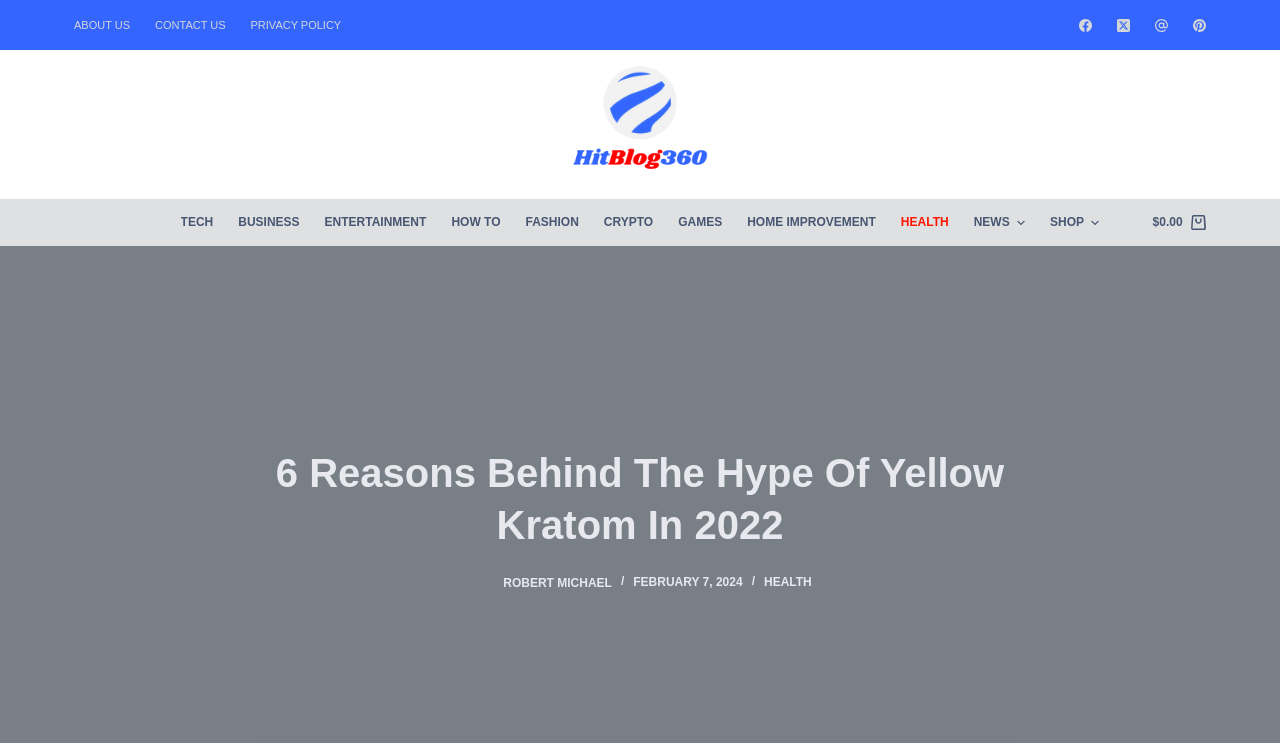What category does this article belong to? Look at the image and give a one-word or short phrase answer.

HEALTH